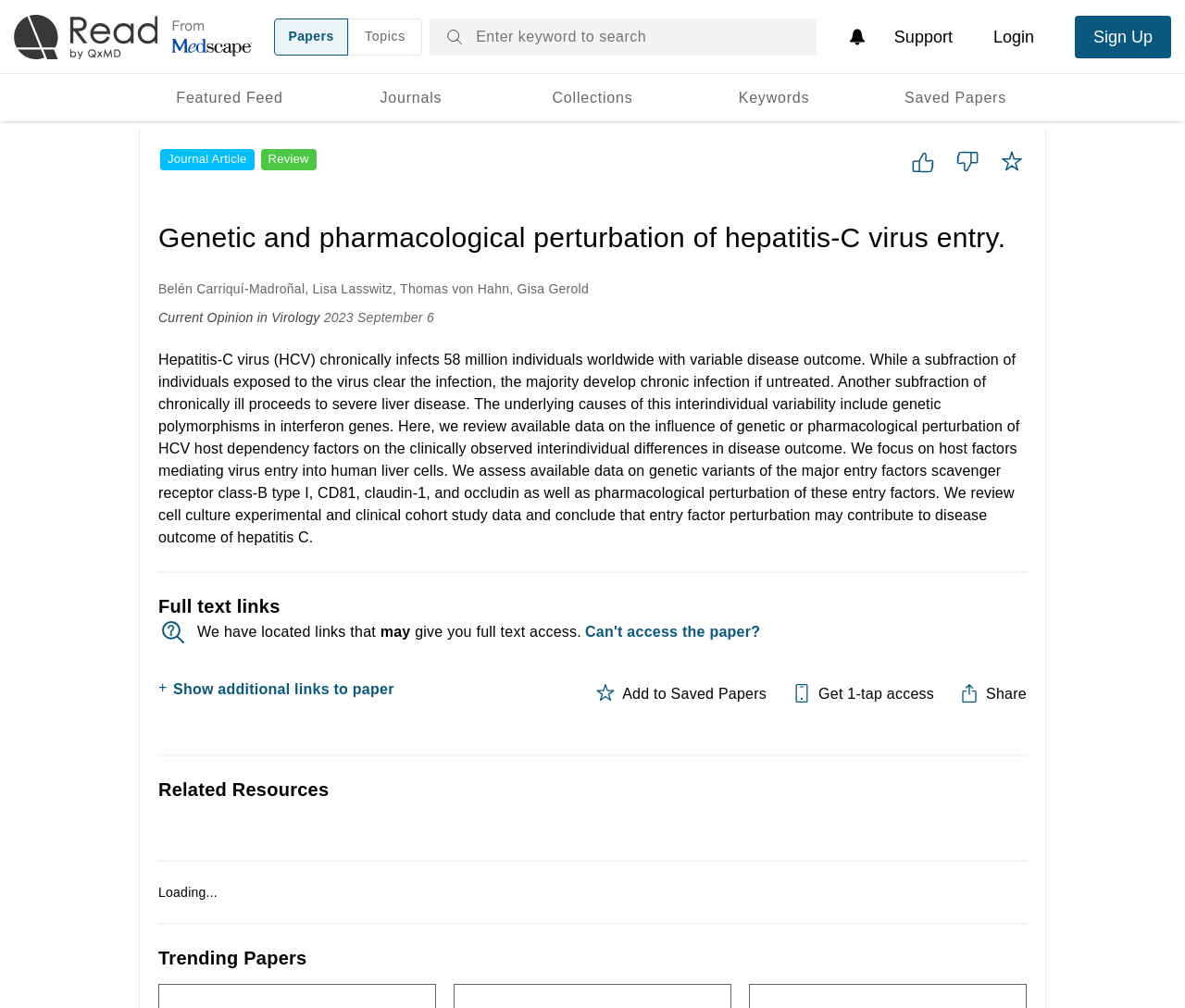Please reply with a single word or brief phrase to the question: 
What is the text on the top-left button?

Papers